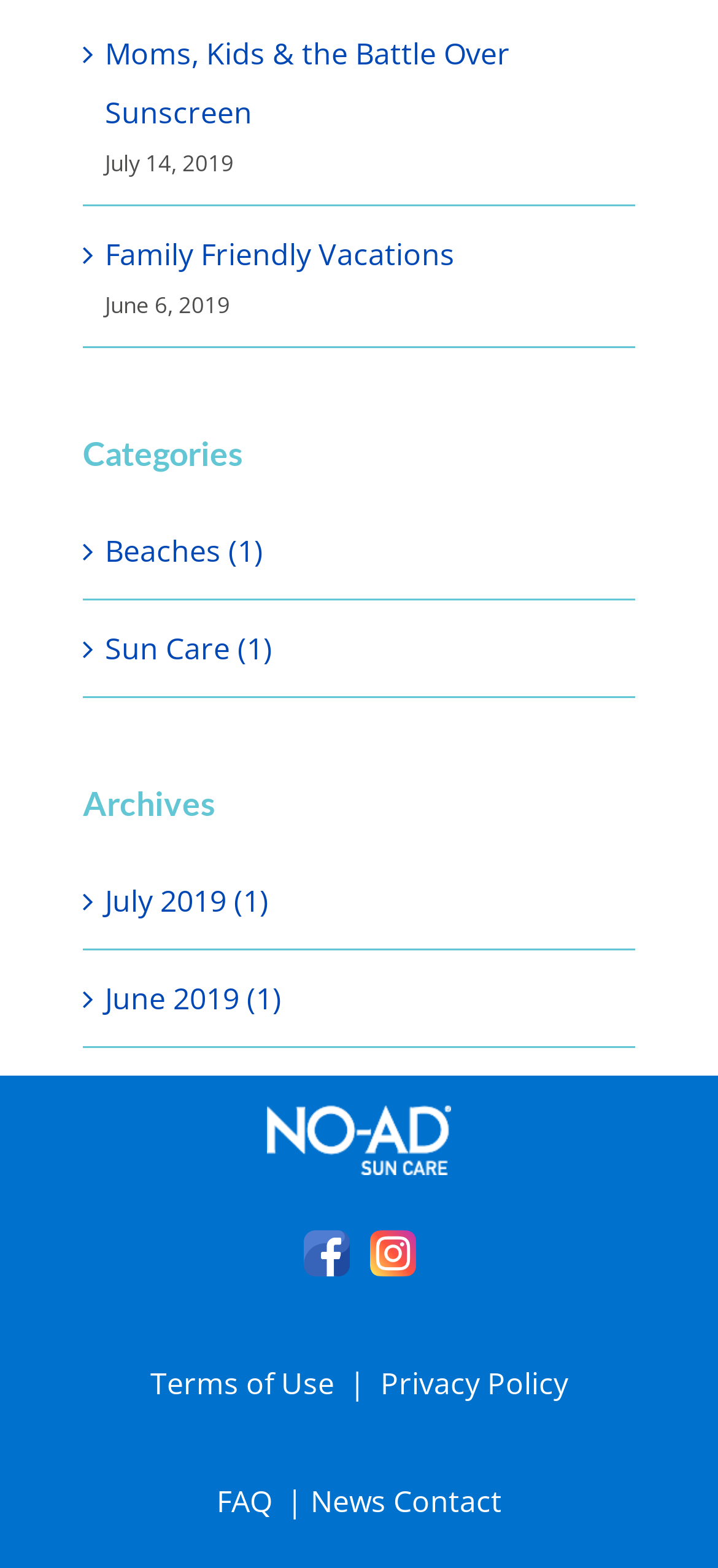Please use the details from the image to answer the following question comprehensively:
What is the purpose of the 'Terms of Use' link?

The 'Terms of Use' link is typically used to provide legal information about the website's usage, which suggests that it is used to inform users about the website's terms and conditions.